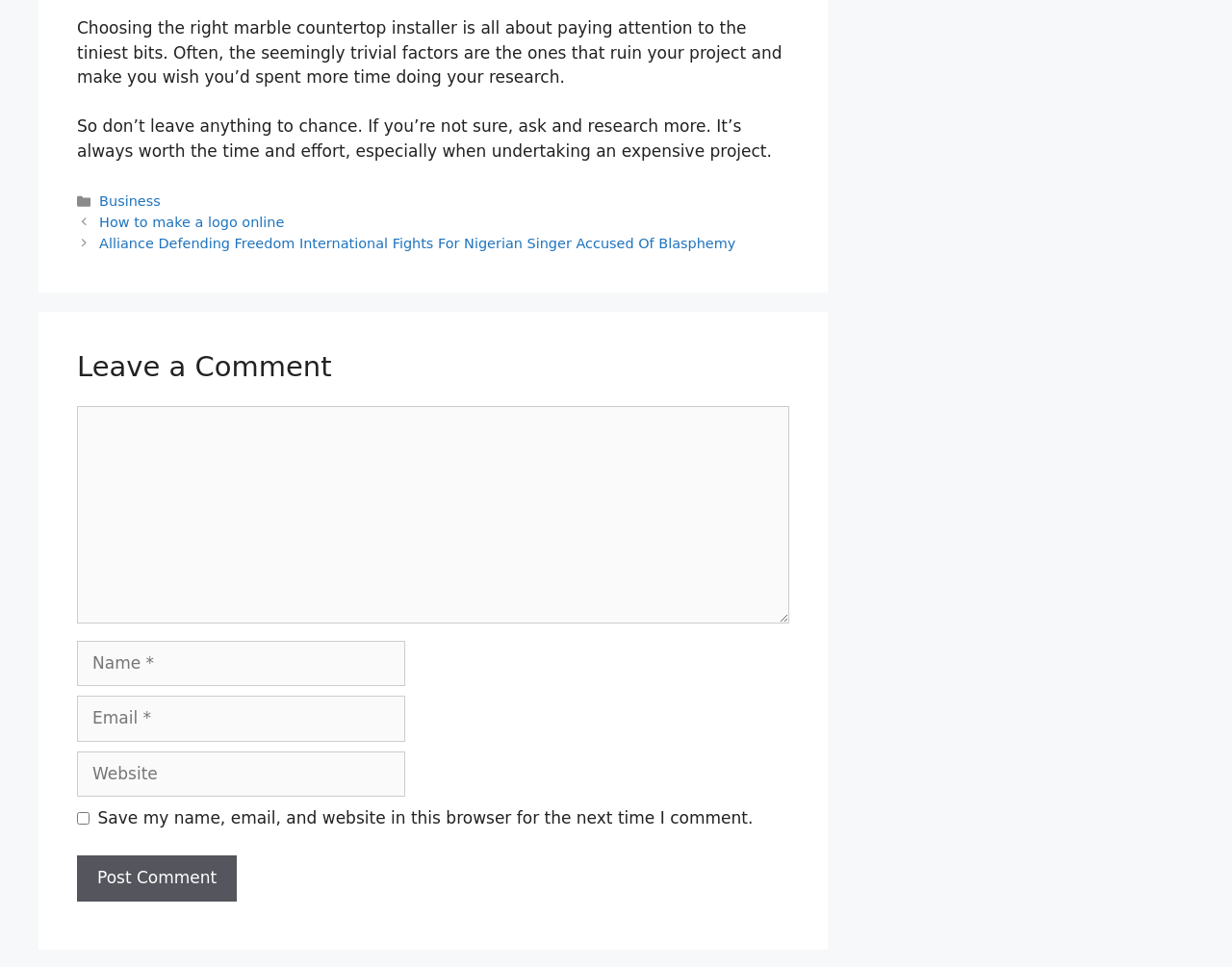Using the provided description parent_node: Comment name="url" placeholder="Website", find the bounding box coordinates for the UI element. Provide the coordinates in (top-left x, top-left y, bottom-right x, bottom-right y) format, ensuring all values are between 0 and 1.

[0.062, 0.777, 0.329, 0.824]